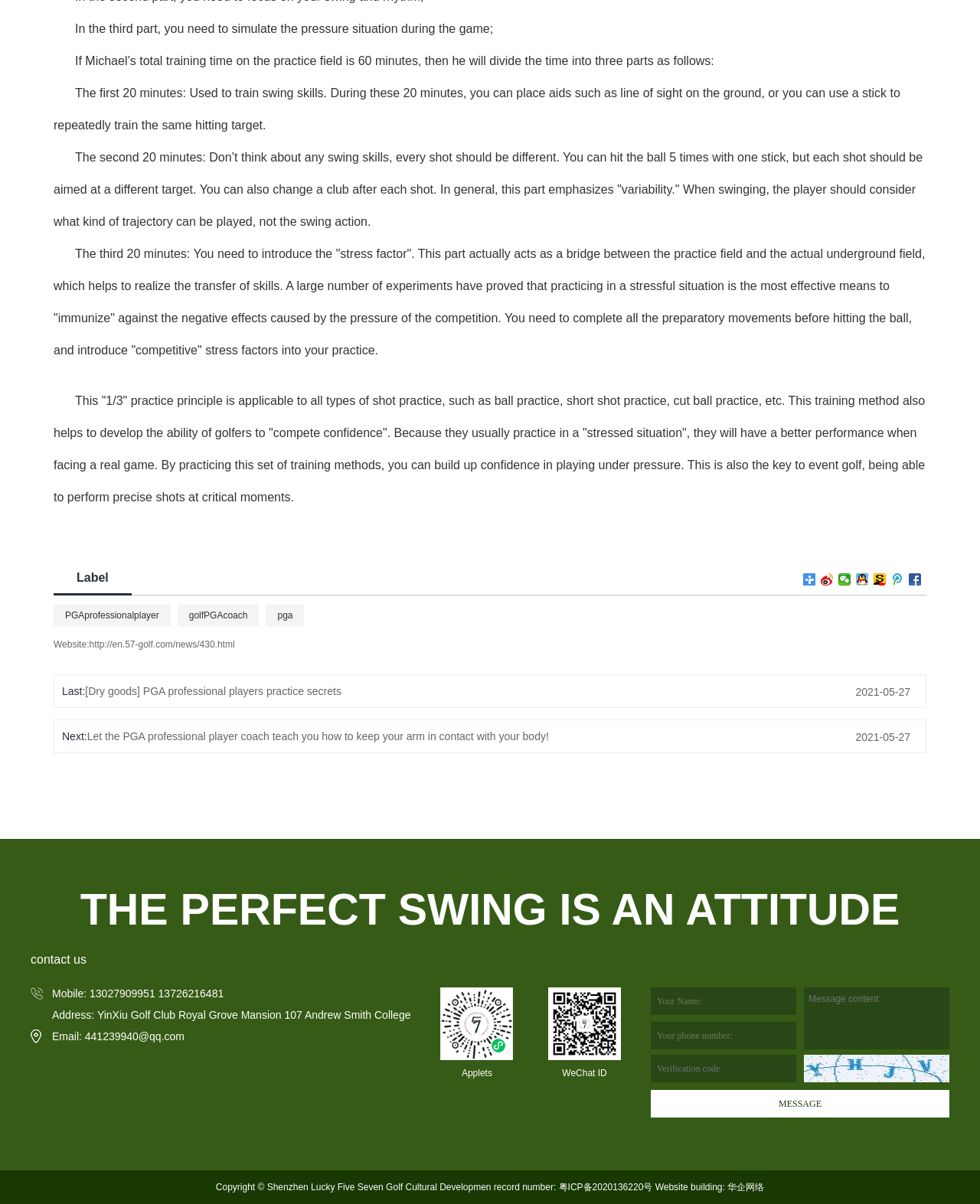Please specify the bounding box coordinates of the element that should be clicked to execute the given instruction: 'Enter your name'. Ensure the coordinates are four float numbers between 0 and 1, expressed as [left, top, right, bottom].

[0.664, 0.82, 0.812, 0.843]